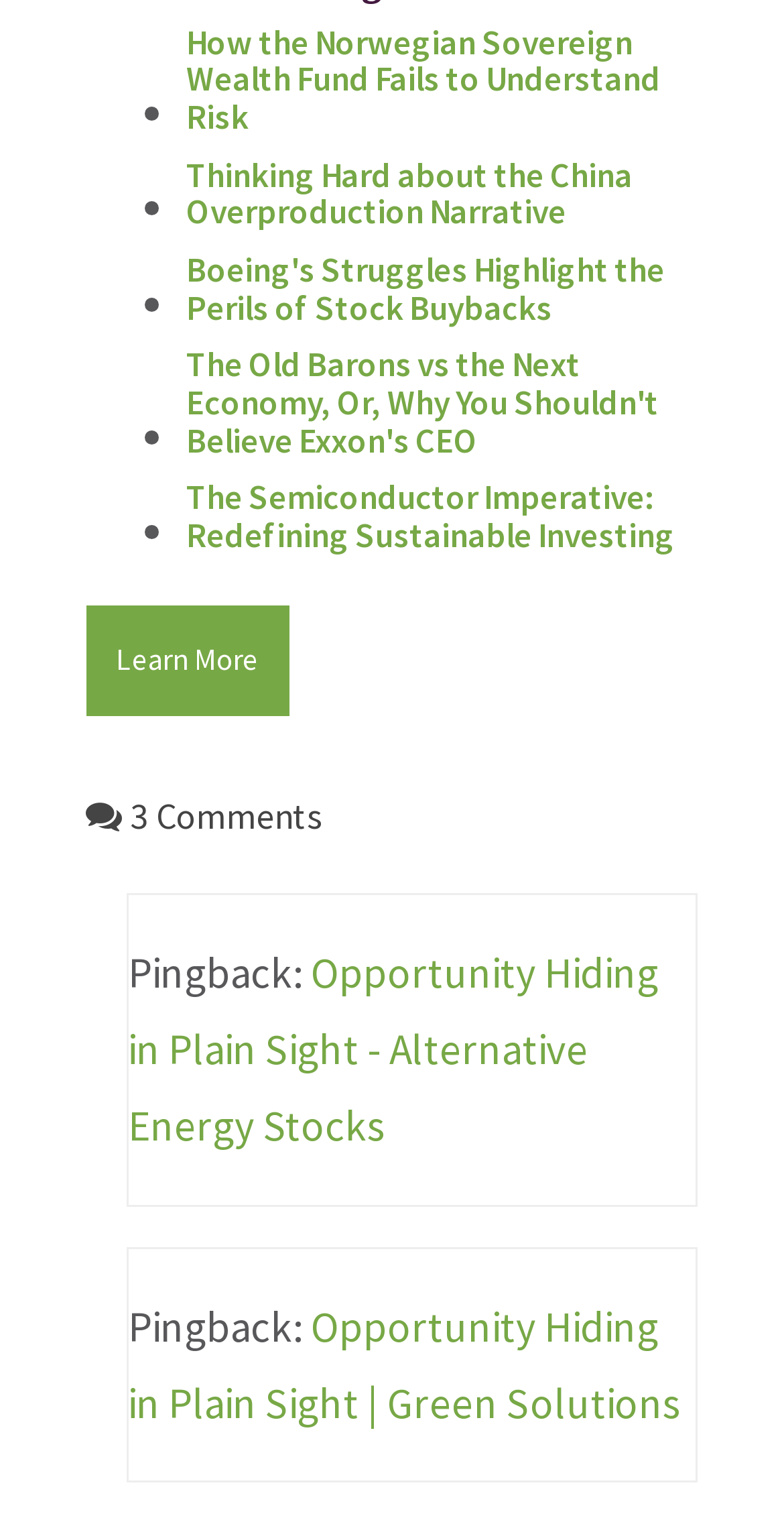Give a succinct answer to this question in a single word or phrase: 
What is the purpose of the 'Learn More' link?

To learn more about the topic